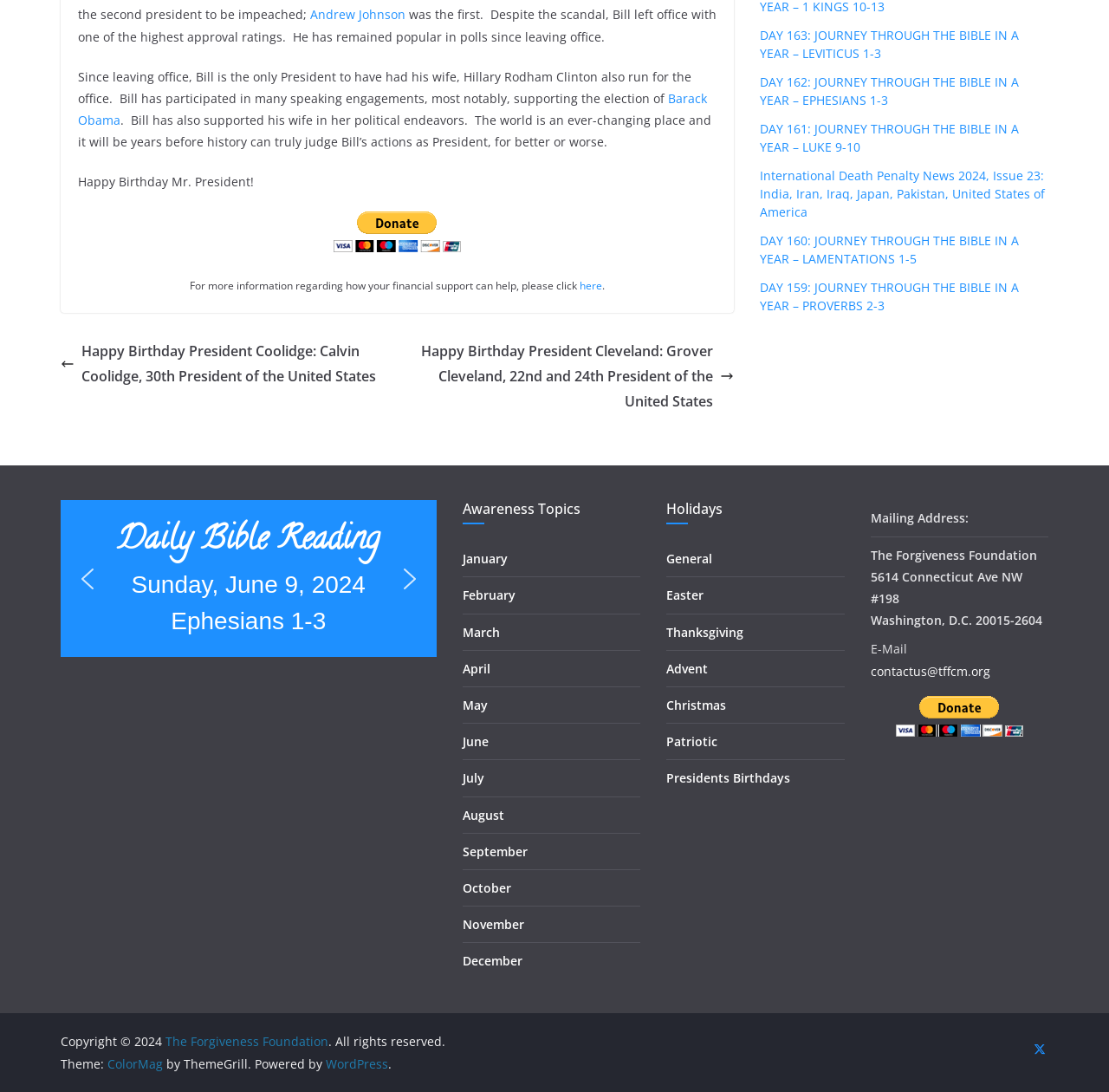Determine the bounding box coordinates of the UI element described below. Use the format (top-left x, top-left y, bottom-right x, bottom-right y) with floating point numbers between 0 and 1: The Forgiveness Foundation

[0.149, 0.946, 0.296, 0.961]